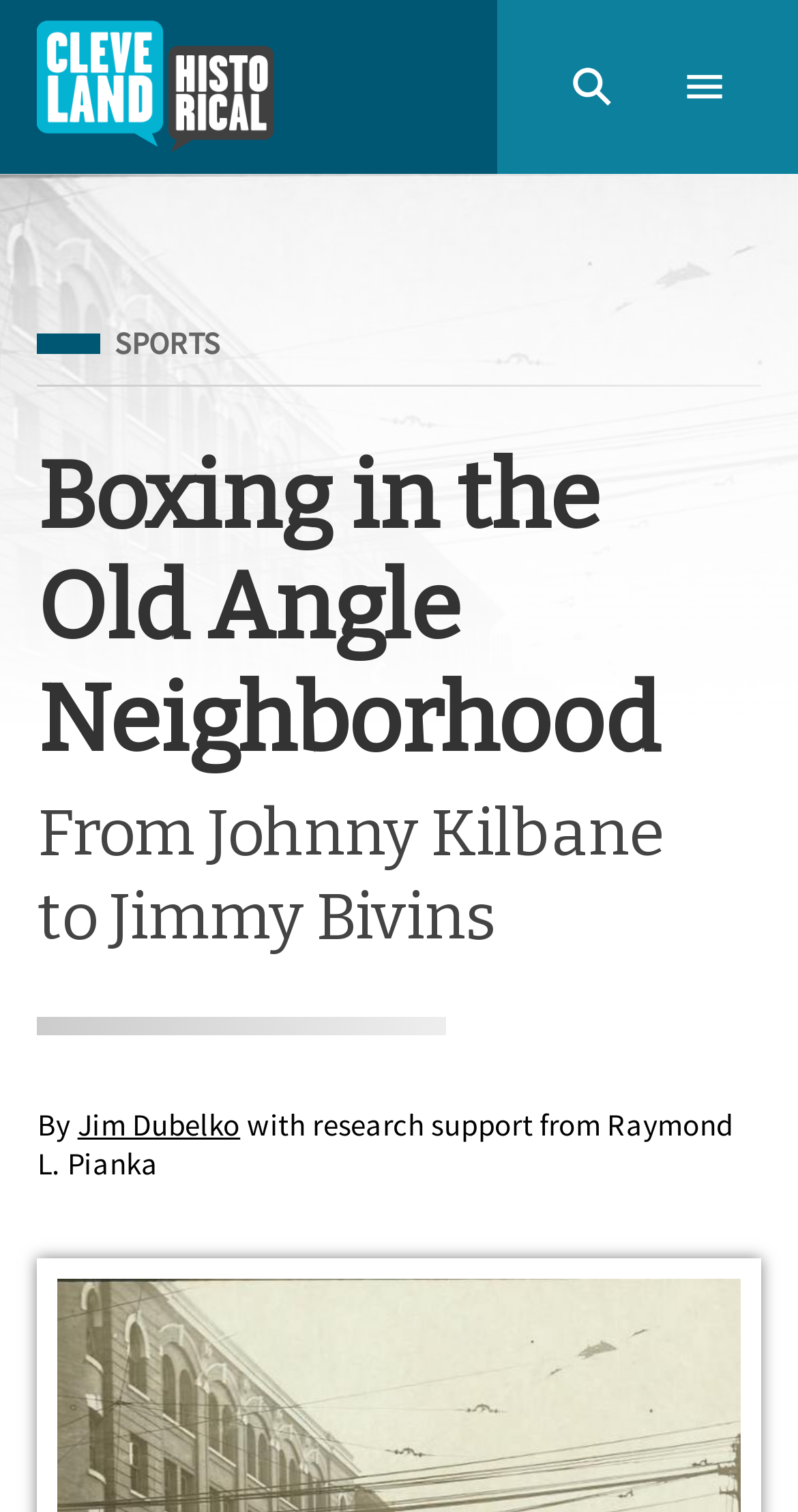What is the primary heading on this webpage?

Boxing in the Old Angle Neighborhood